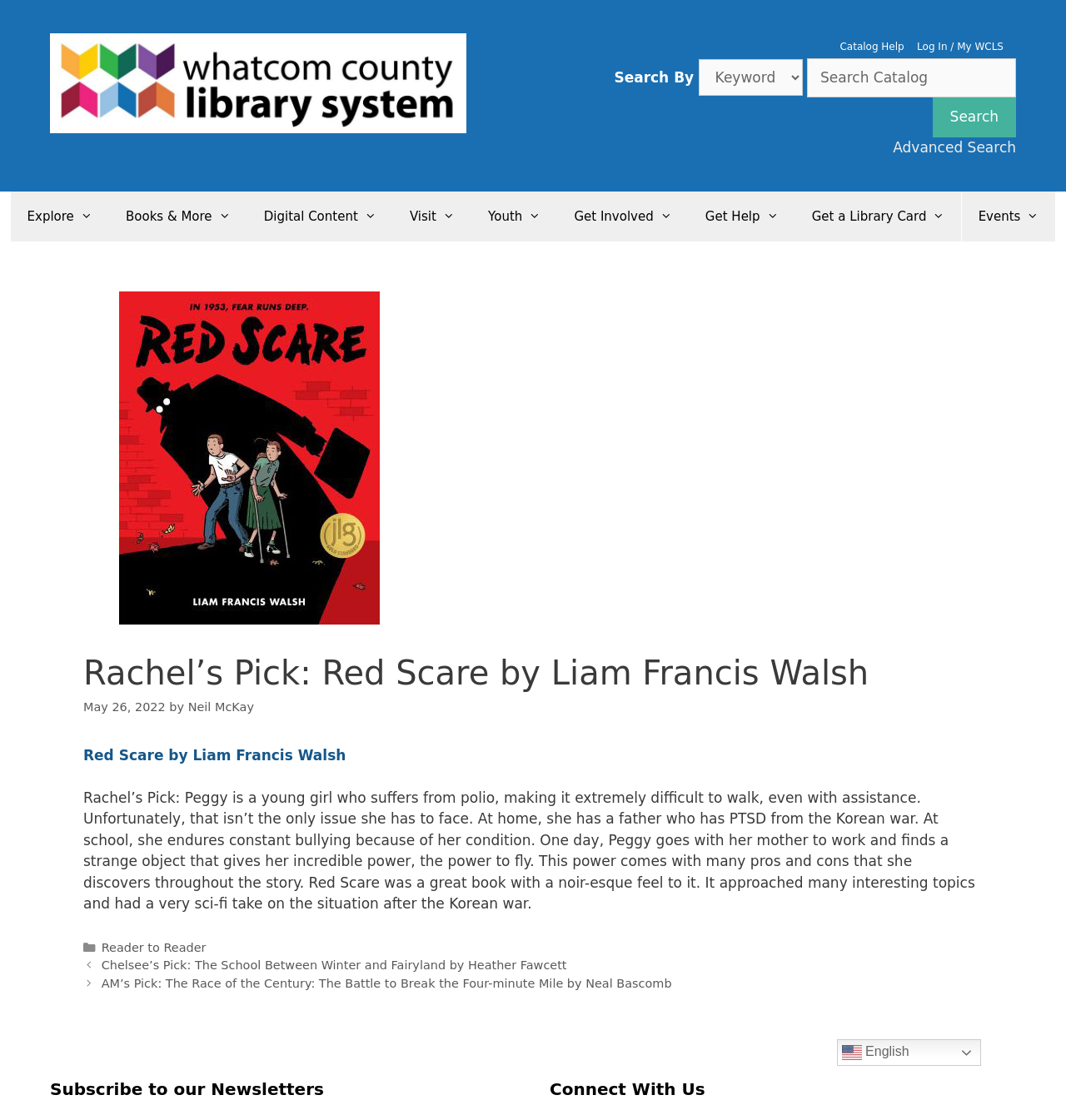Specify the bounding box coordinates of the region I need to click to perform the following instruction: "Log in to your account". The coordinates must be four float numbers in the range of 0 to 1, i.e., [left, top, right, bottom].

[0.86, 0.035, 0.941, 0.048]